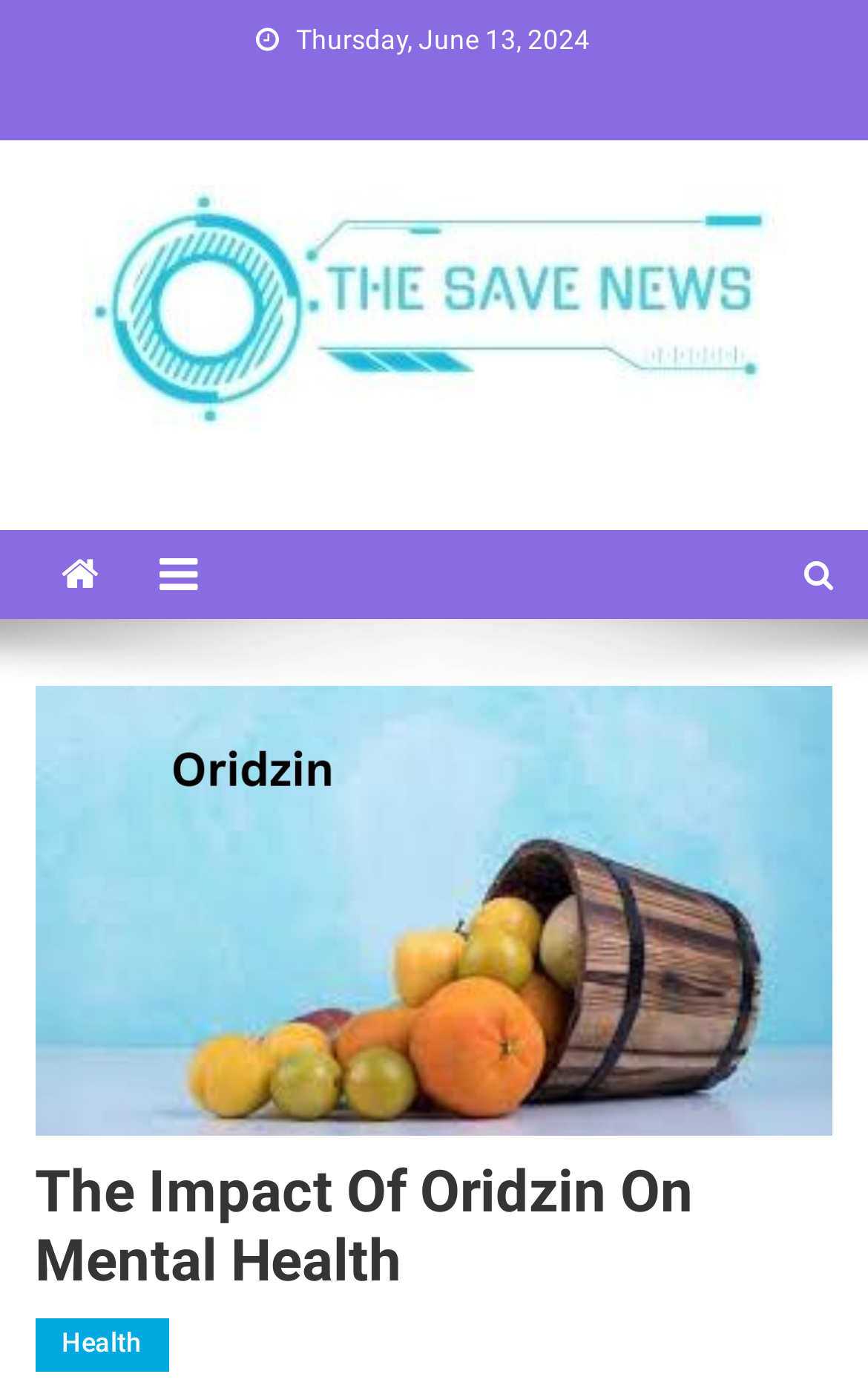Please answer the following question using a single word or phrase: 
How many social media links are present?

3